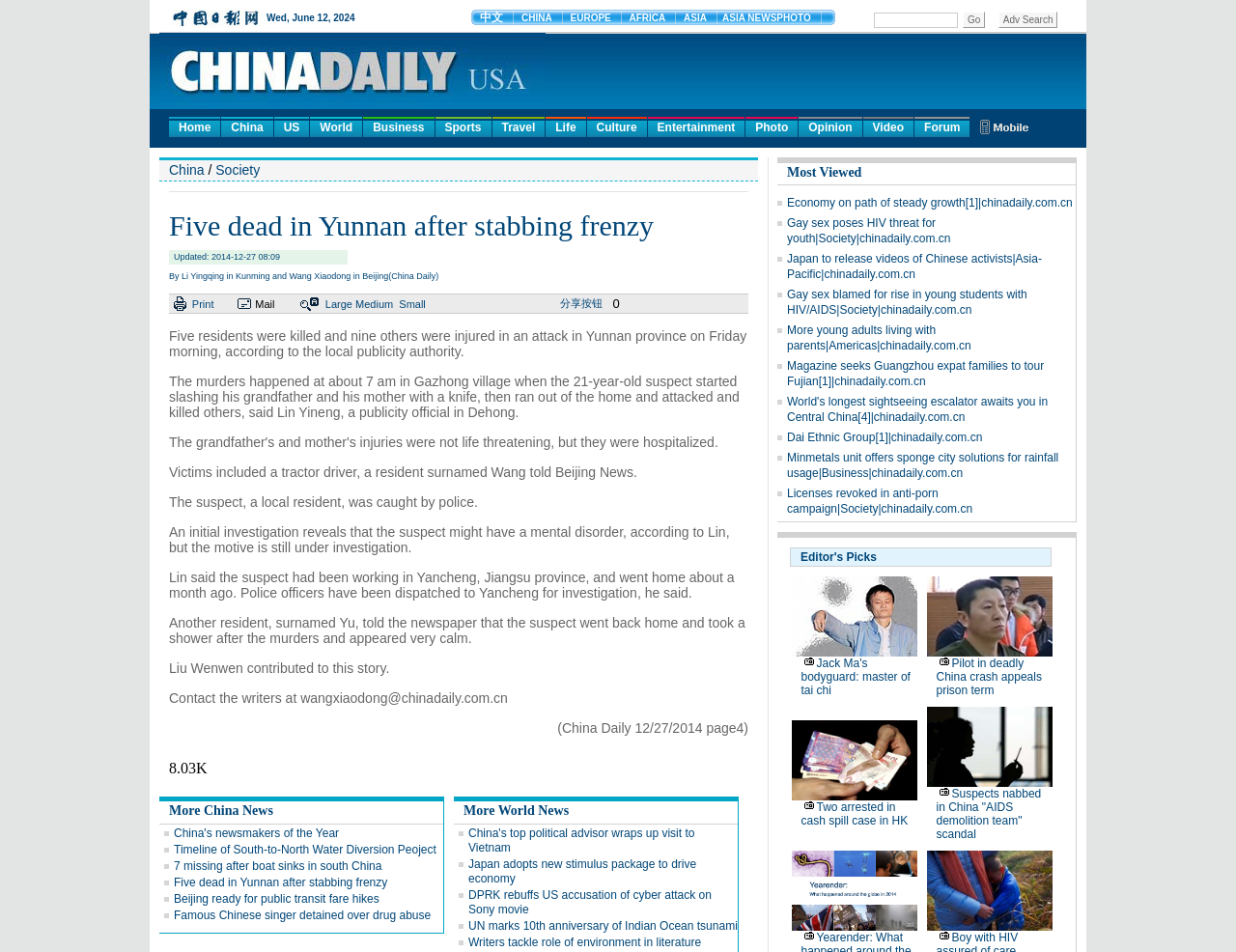Answer the question below with a single word or a brief phrase: 
What is the location of the attack?

Yunnan province